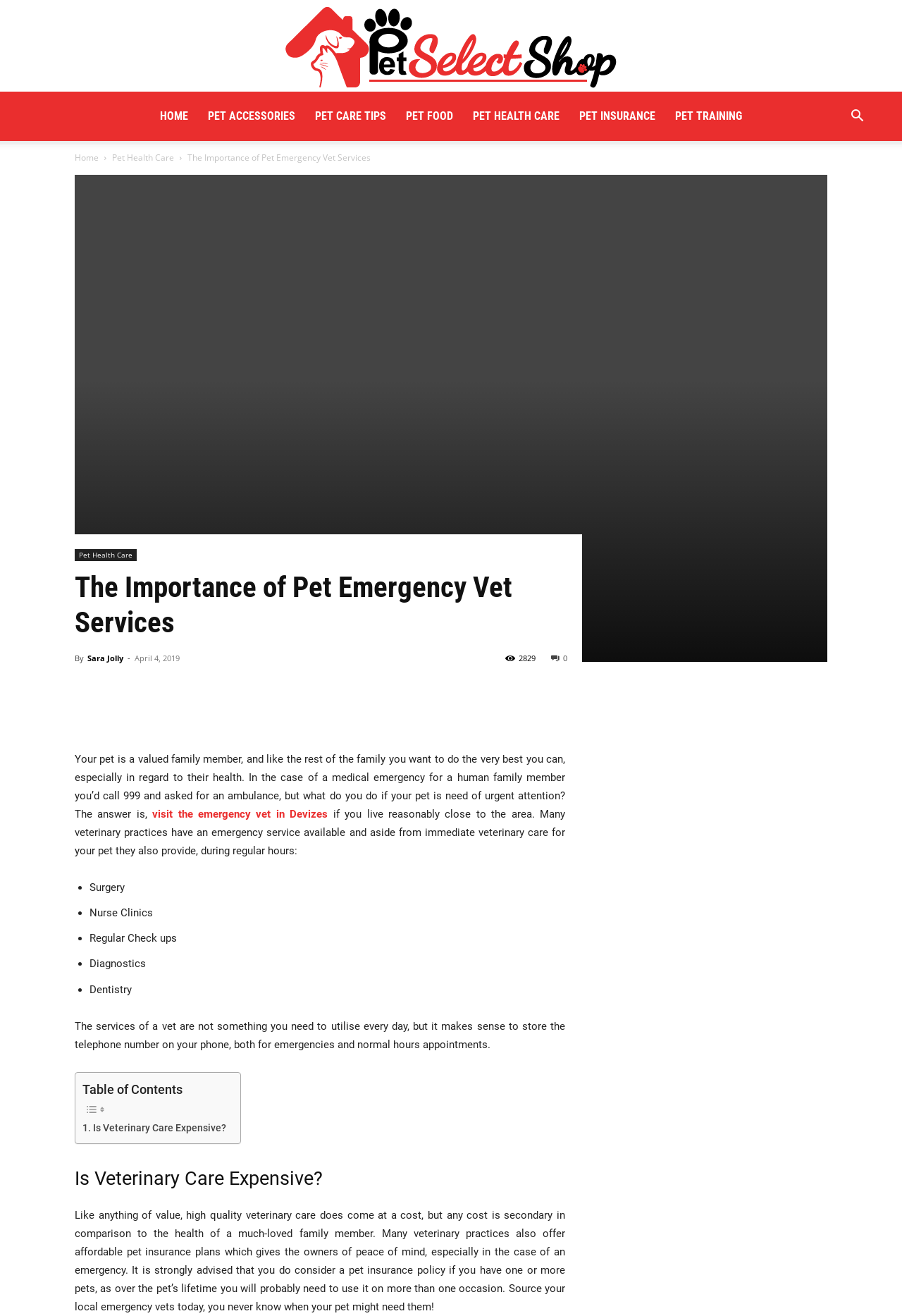Please reply to the following question with a single word or a short phrase:
What is the importance of?

Pet Emergency Vet Services